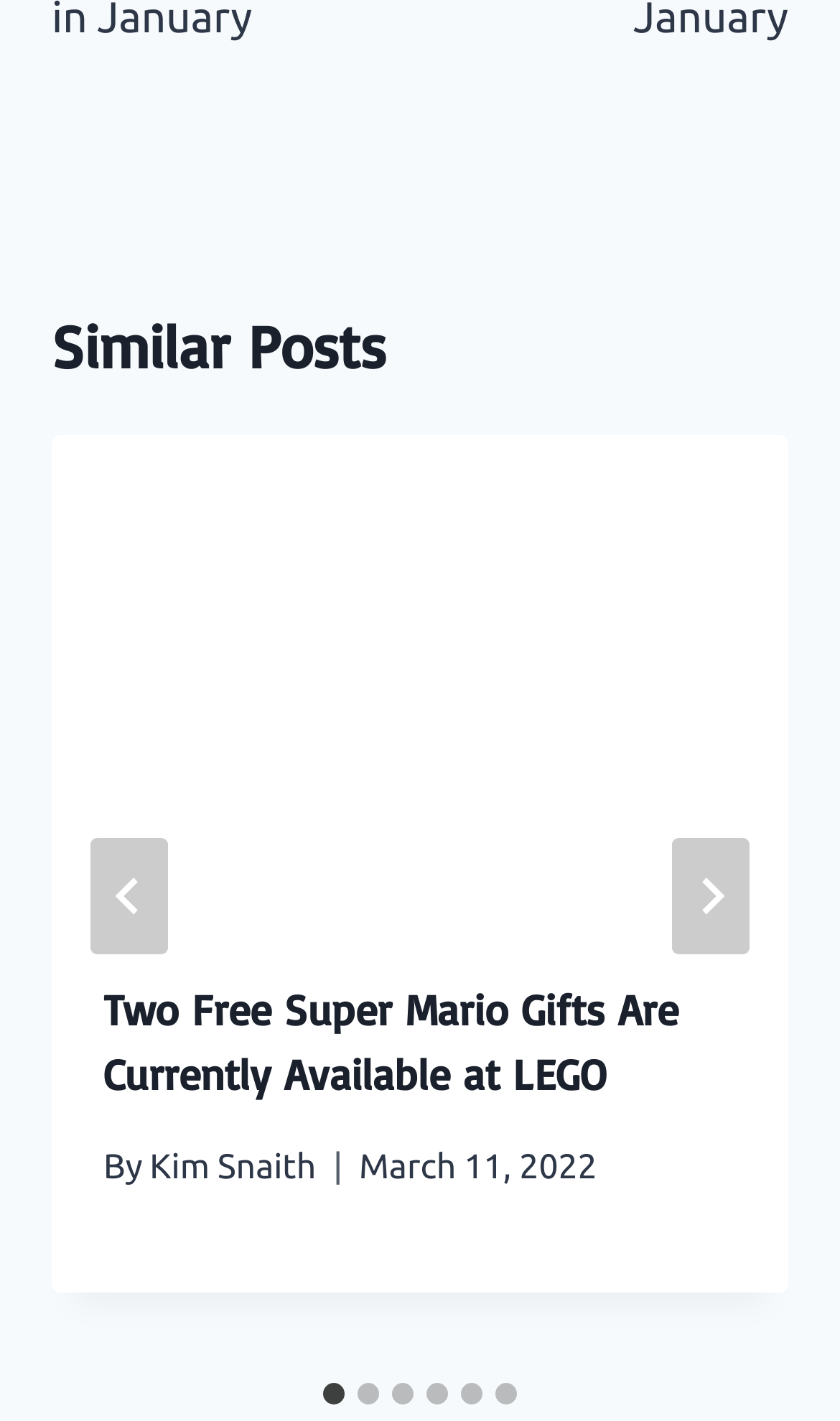Please reply to the following question using a single word or phrase: 
What is the date of the first article?

March 11, 2022